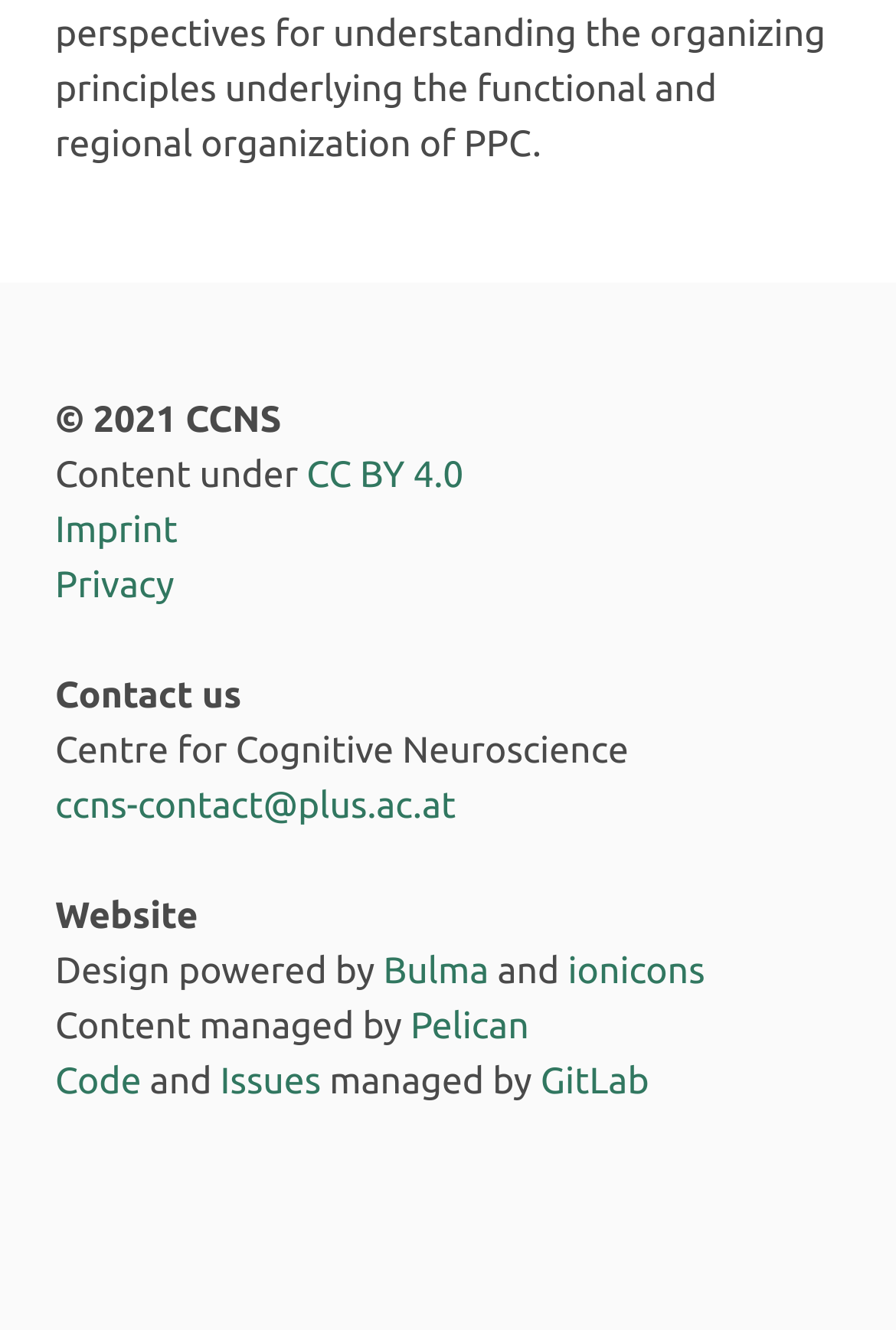Provide the bounding box coordinates for the UI element that is described as: "CC BY 4.0".

[0.342, 0.343, 0.517, 0.374]